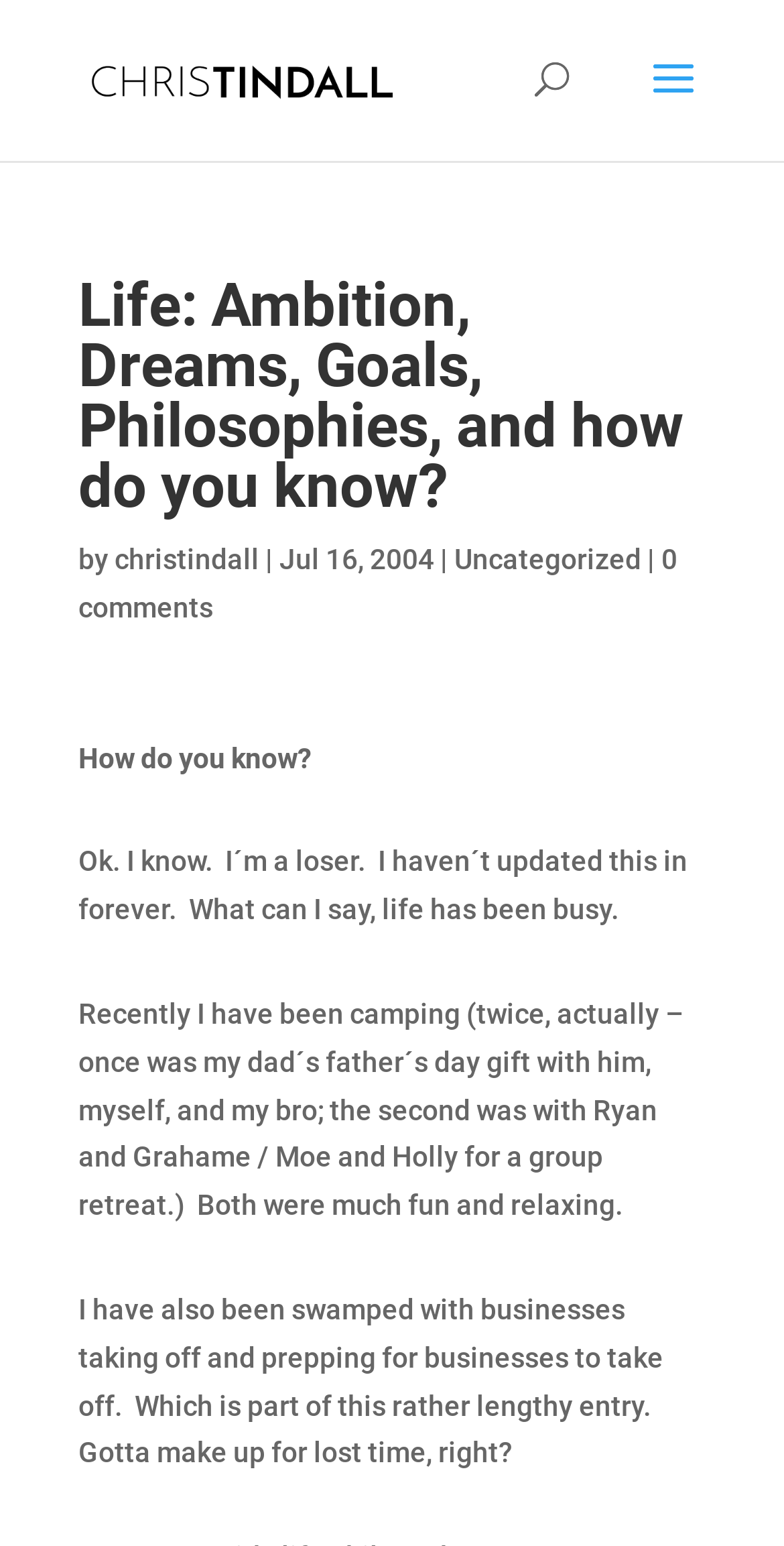Give a short answer using one word or phrase for the question:
What is the author trying to make up for?

lost time